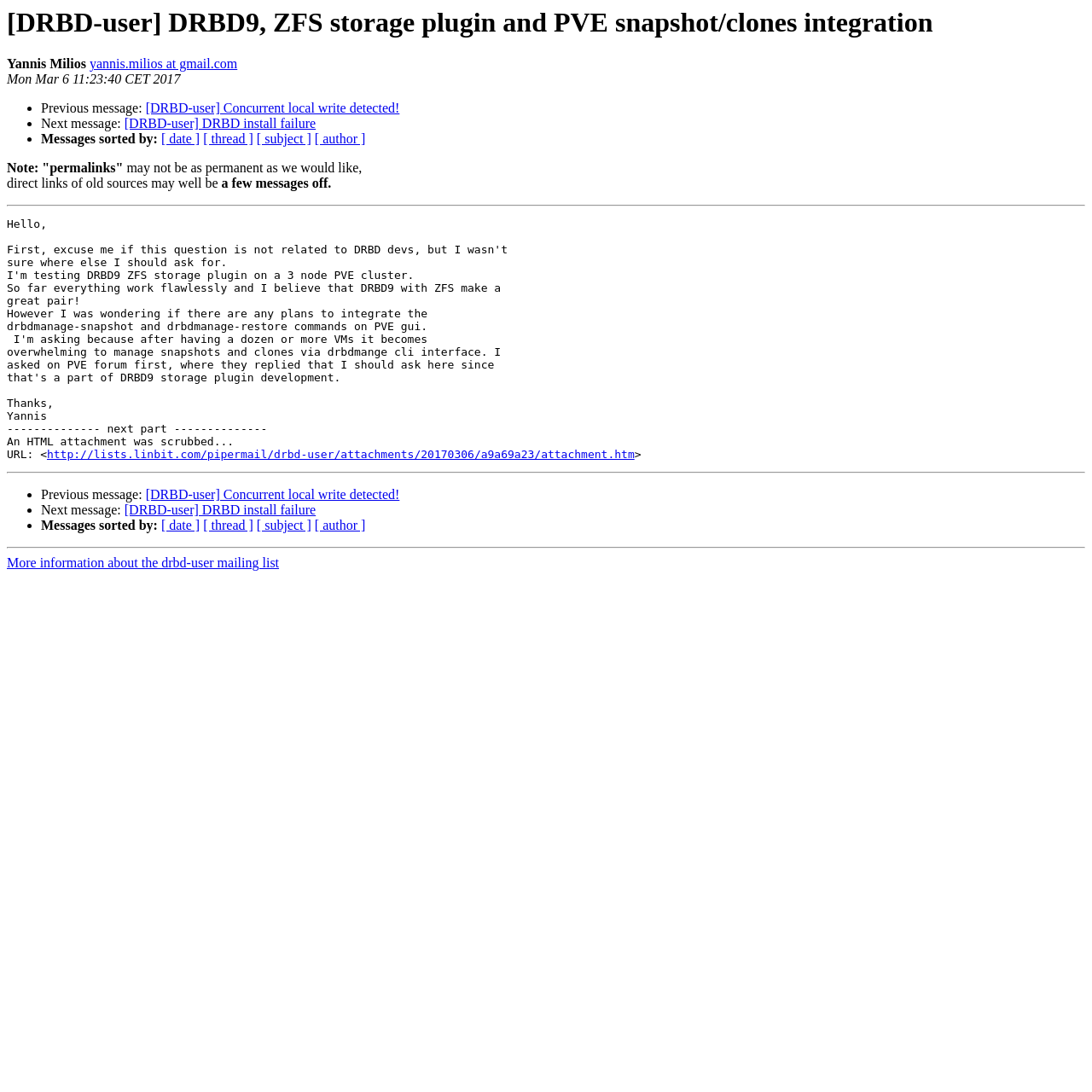Locate the coordinates of the bounding box for the clickable region that fulfills this instruction: "Sort messages by date".

[0.148, 0.121, 0.183, 0.134]